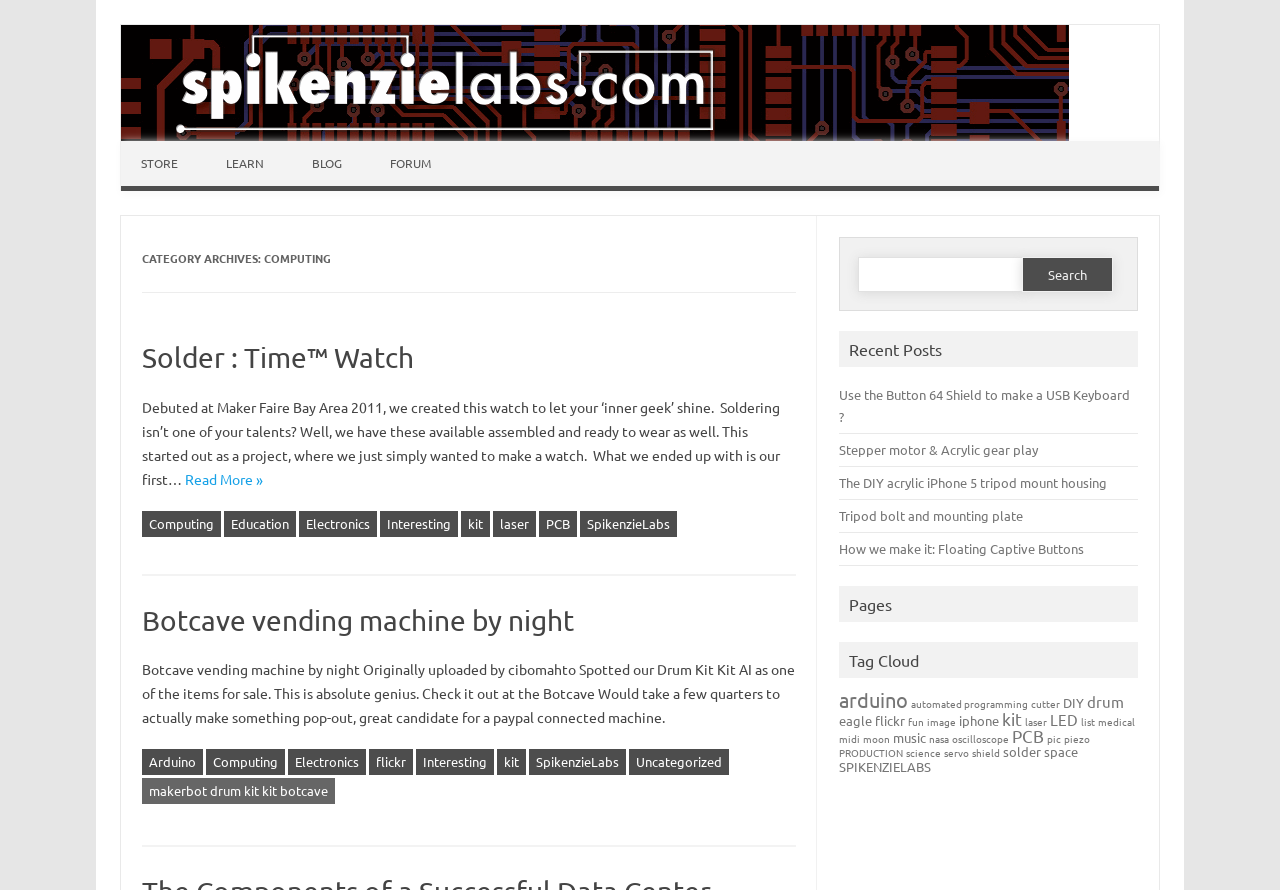Answer the question in one word or a short phrase:
What is the topic of the blog post 'Botcave vending machine by night'?

Vending machine